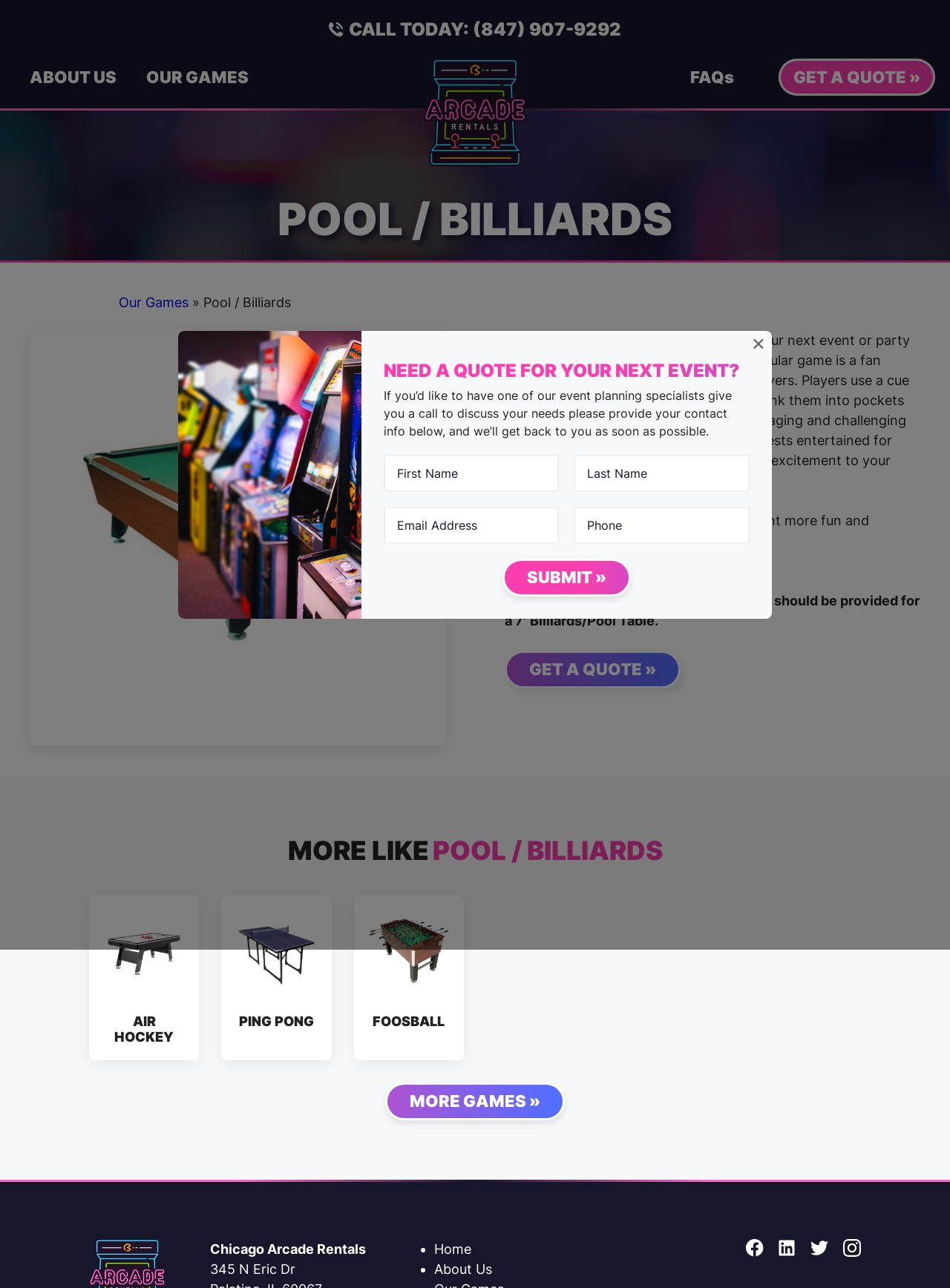Answer this question using a single word or a brief phrase:
What type of game is being described?

Pool/Billiards